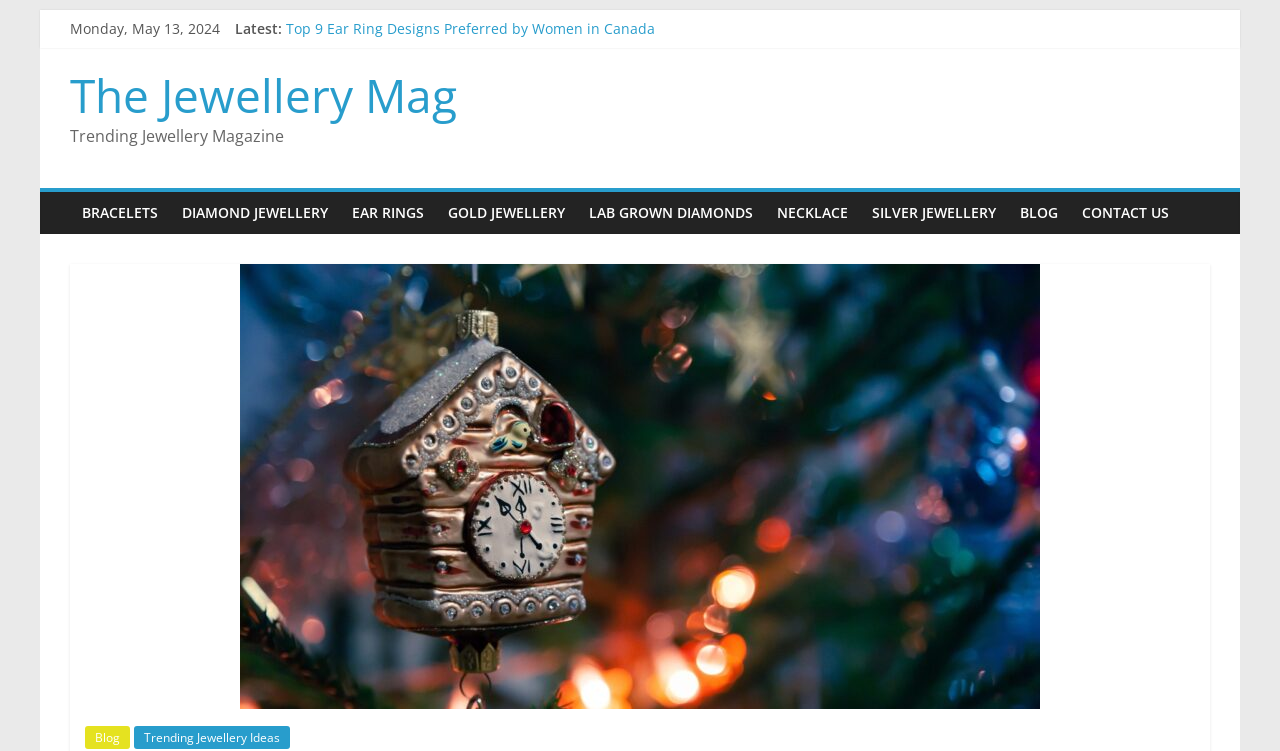What type of jewellery is mentioned in the top links?
Based on the image, please offer an in-depth response to the question.

I looked at the top links on the webpage and found that they mention different types of jewellery, including 'Top 5 wedding necklace designs for brides', 'Top 9 Ear Ring Designs Preferred by Women in Canada', and 'Best Christmas Jewellery gifts for her'.